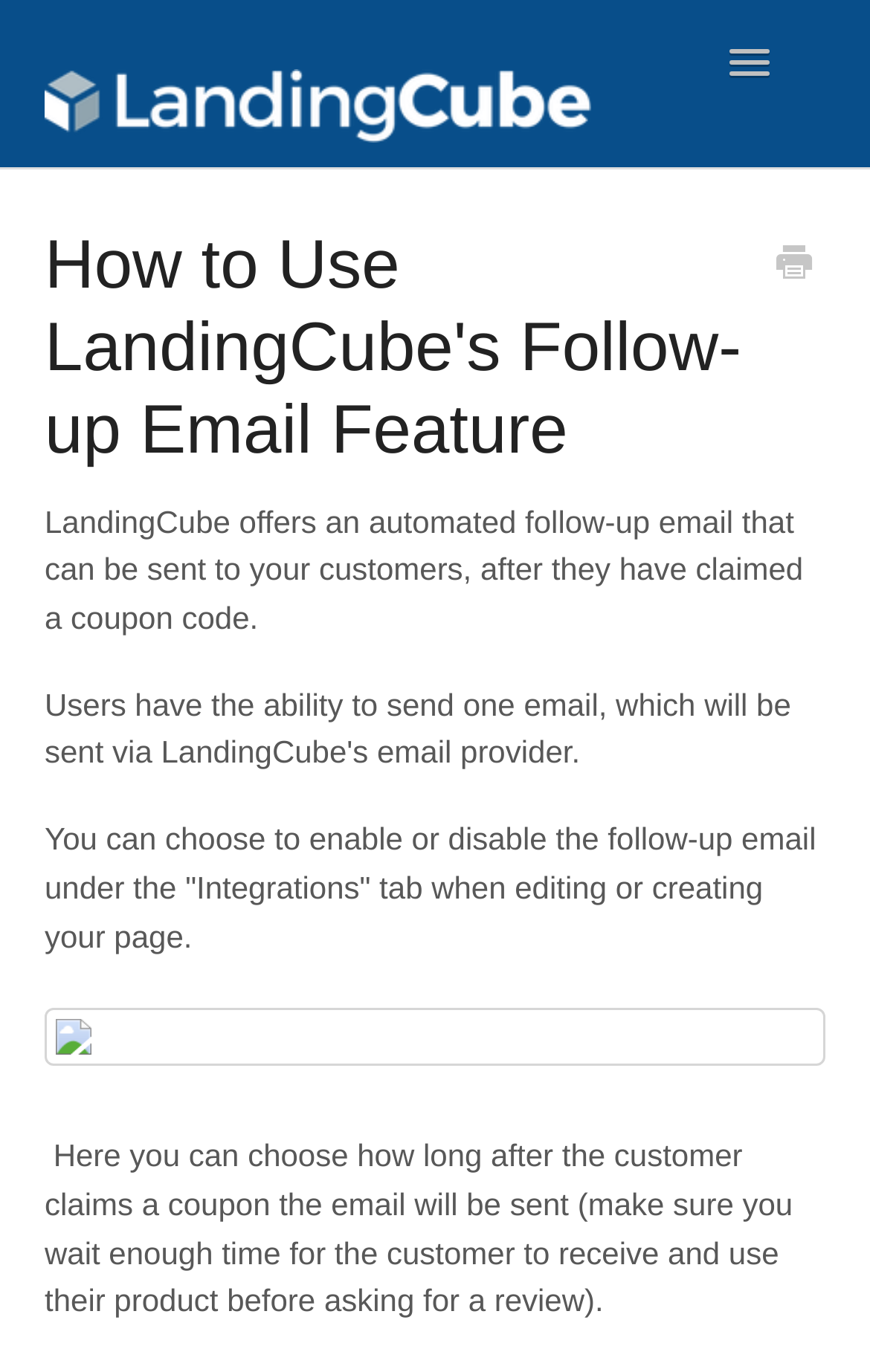What can users customize in the follow-up email feature? Analyze the screenshot and reply with just one word or a short phrase.

Time delay